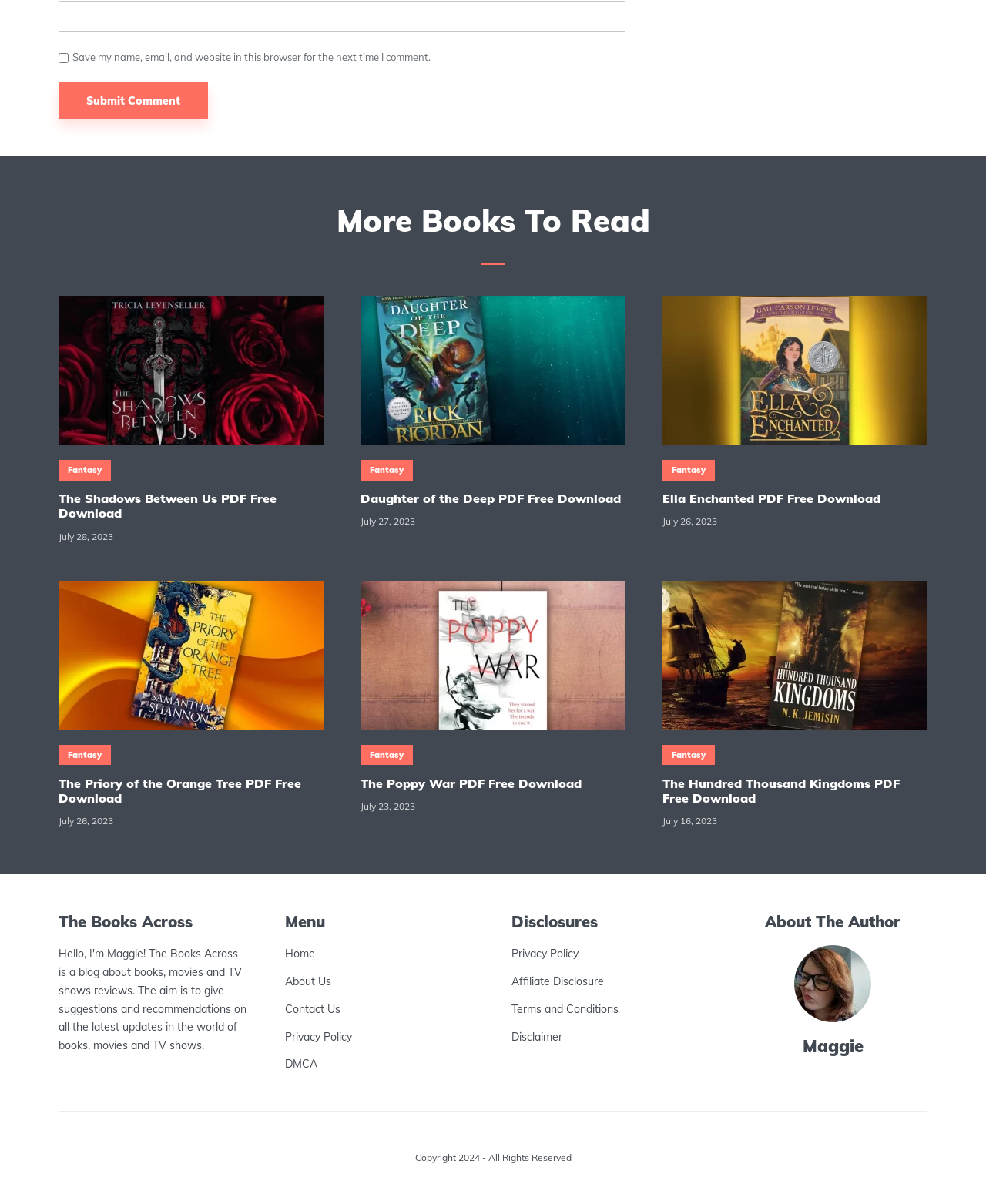How many book articles are on this webpage?
Using the image, respond with a single word or phrase.

5